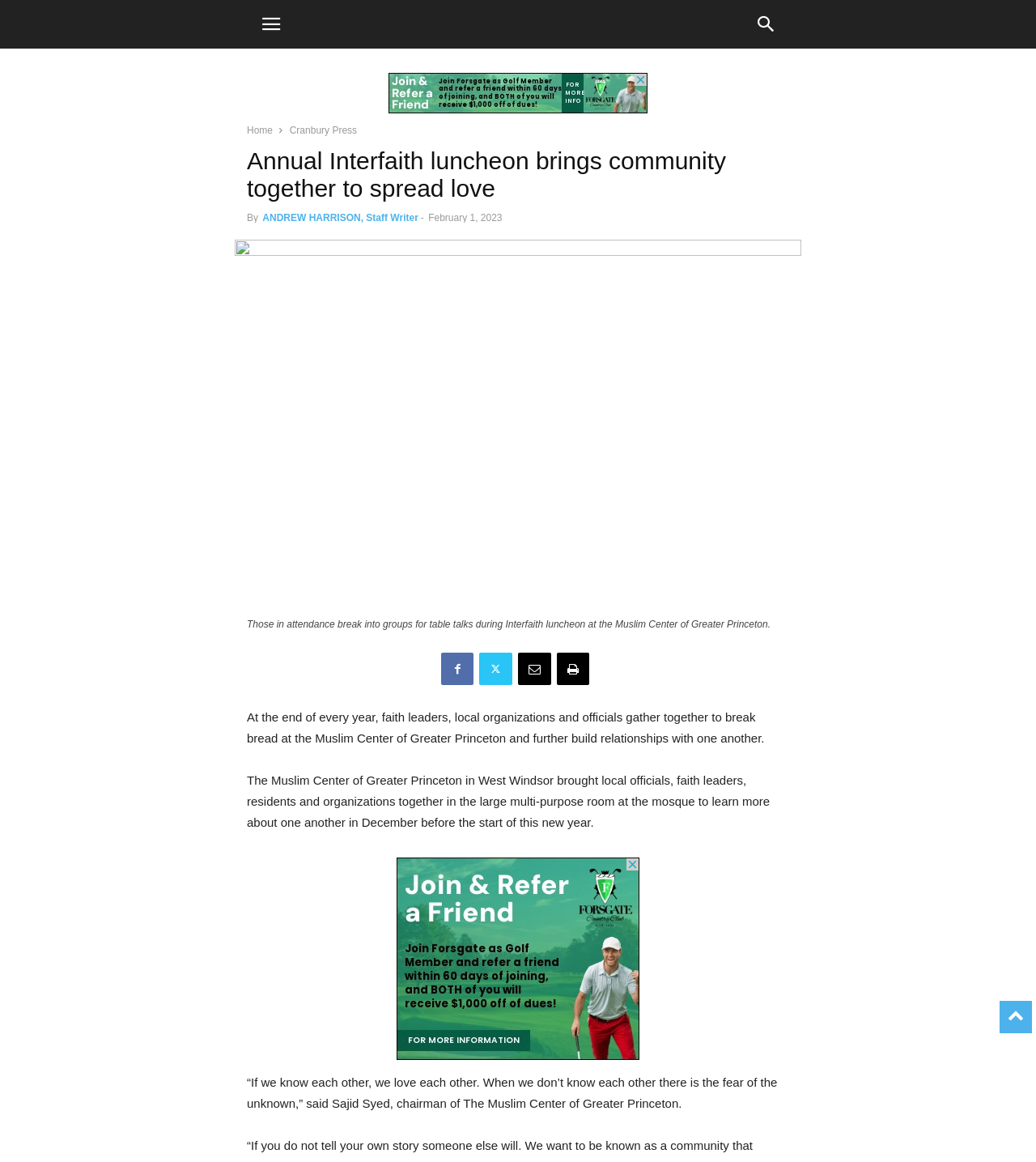What is the headline of the webpage?

Annual Interfaith luncheon brings community together to spread love